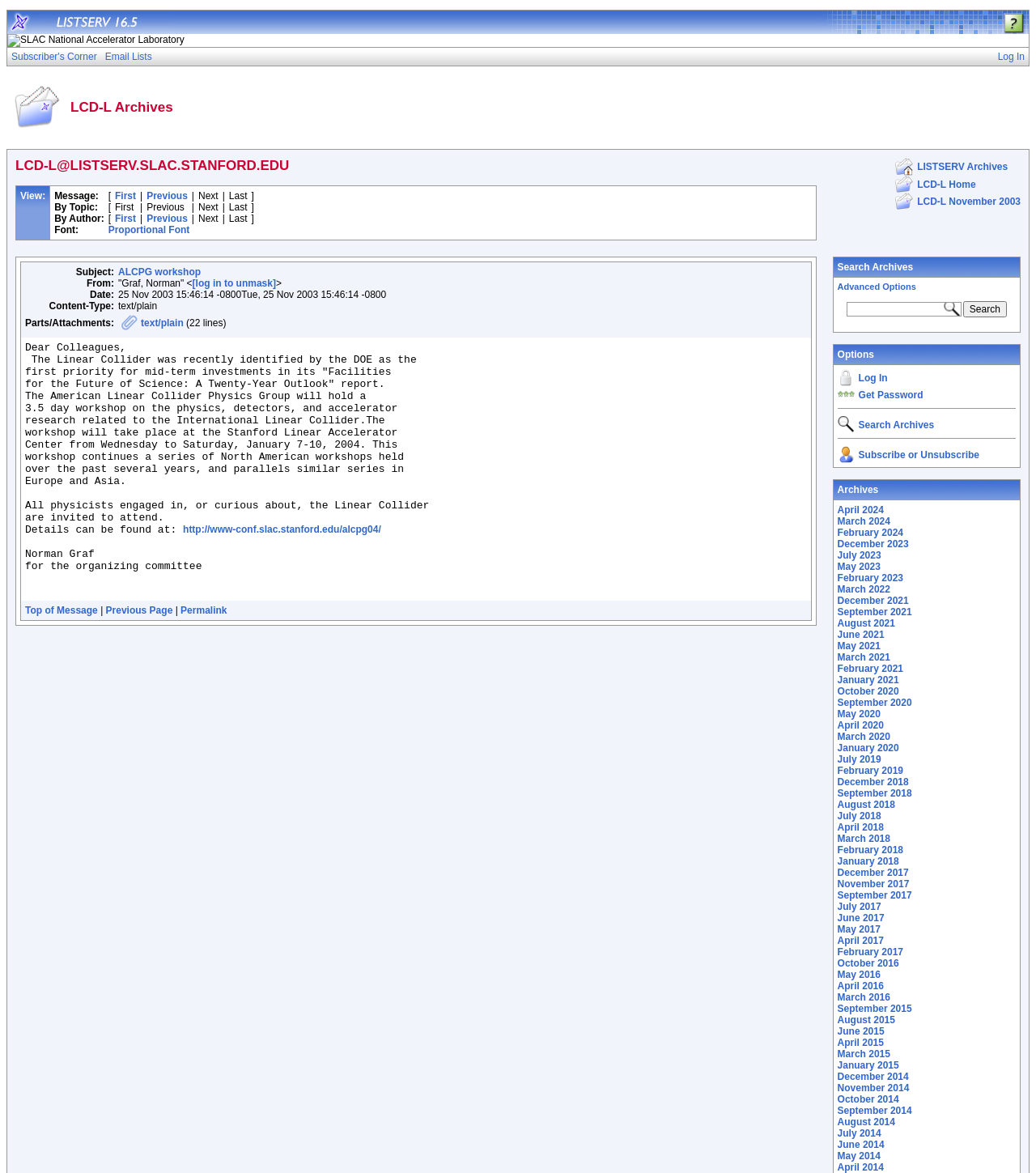How many options are available for viewing messages? From the image, respond with a single word or brief phrase.

5